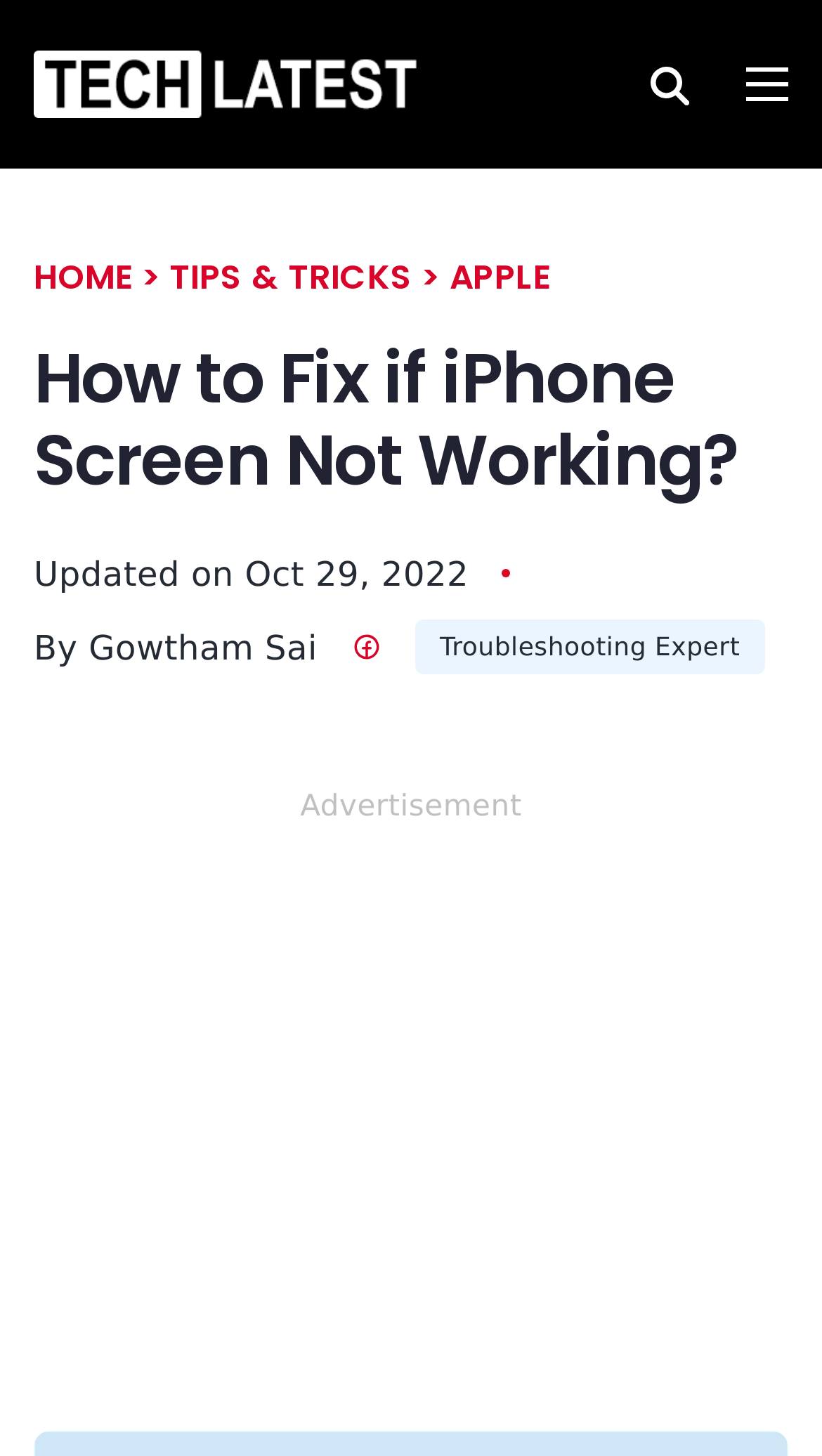Identify the bounding box coordinates of the specific part of the webpage to click to complete this instruction: "go to the home page".

[0.041, 0.174, 0.161, 0.207]